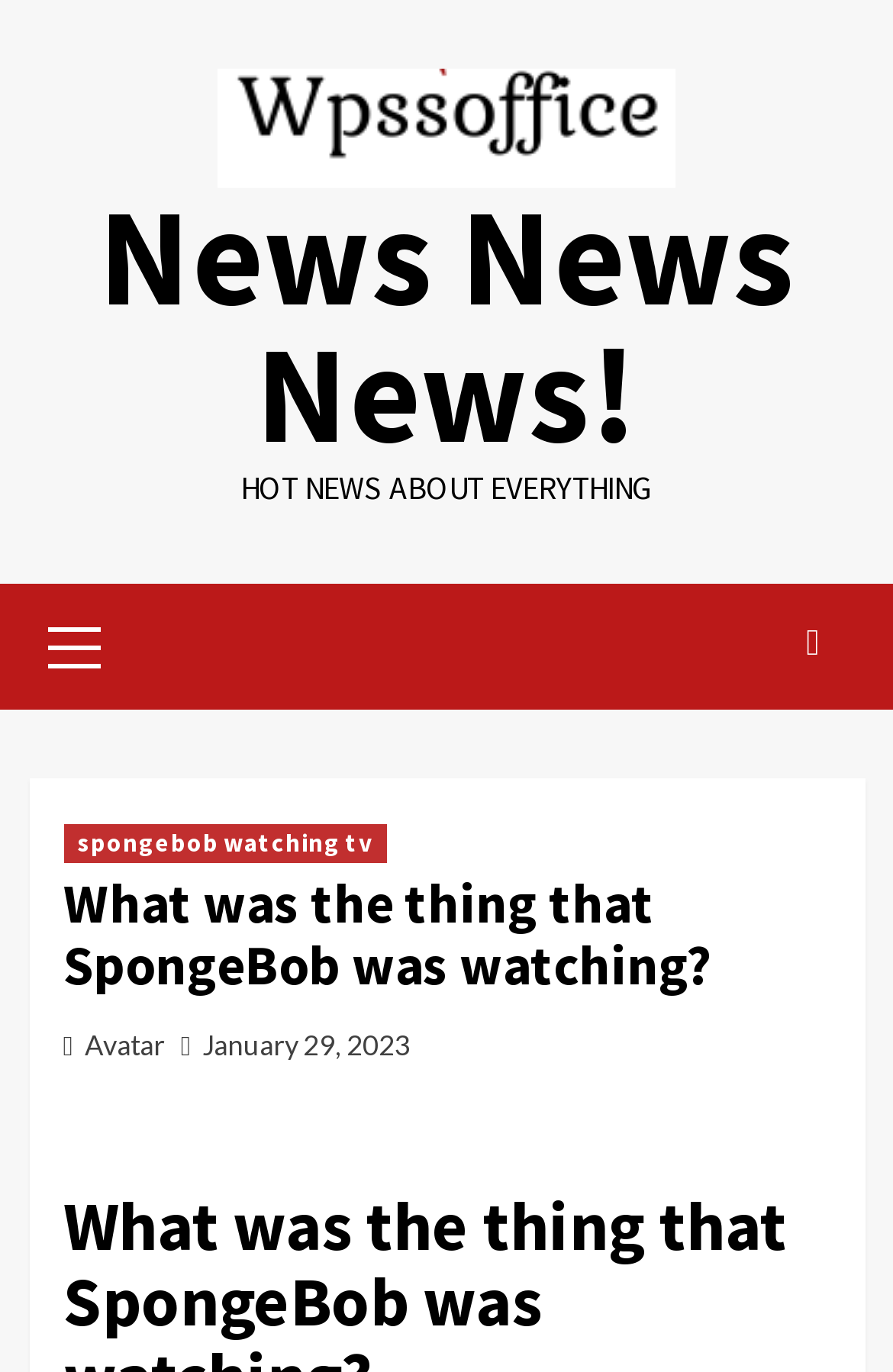What is the date of the article?
Kindly offer a detailed explanation using the data available in the image.

I found the date of the article by looking at the link element 'January 29, 2023' which is located below the heading 'What was the thing that SpongeBob was watching?'.